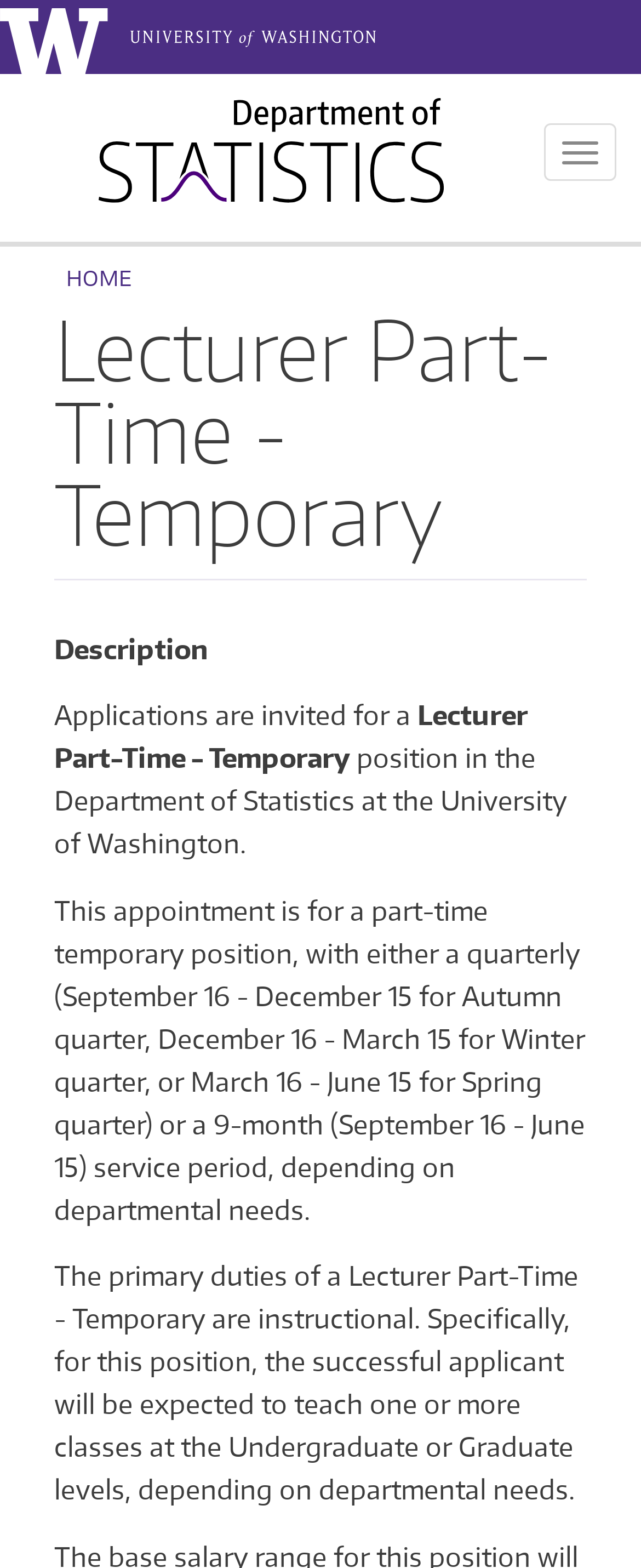What is the service period for this appointment?
Refer to the image and provide a one-word or short phrase answer.

Quarterly or 9-month